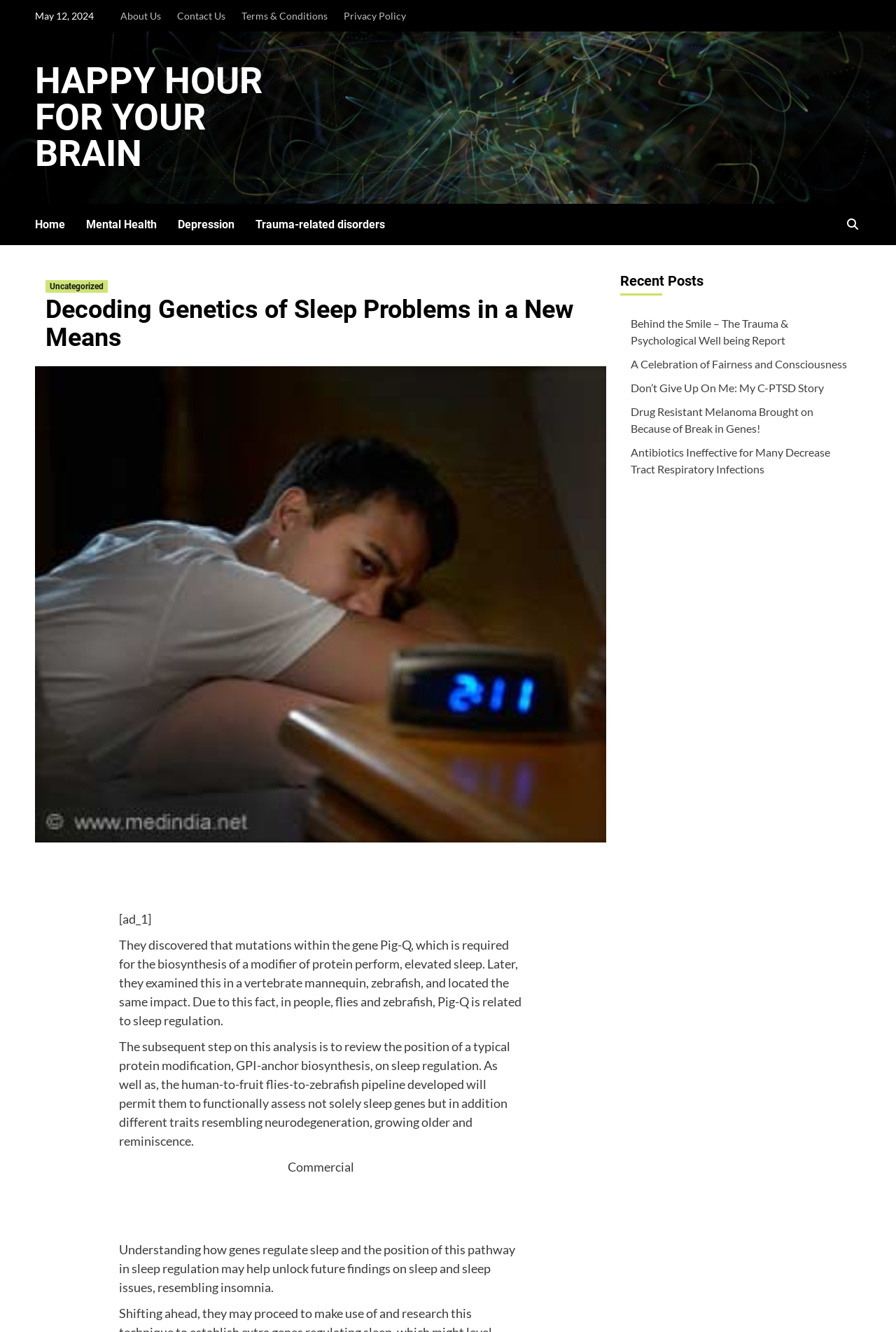Locate the bounding box coordinates of the area that needs to be clicked to fulfill the following instruction: "Check 'Recent Posts'". The coordinates should be in the format of four float numbers between 0 and 1, namely [left, top, right, bottom].

[0.692, 0.2, 0.961, 0.229]